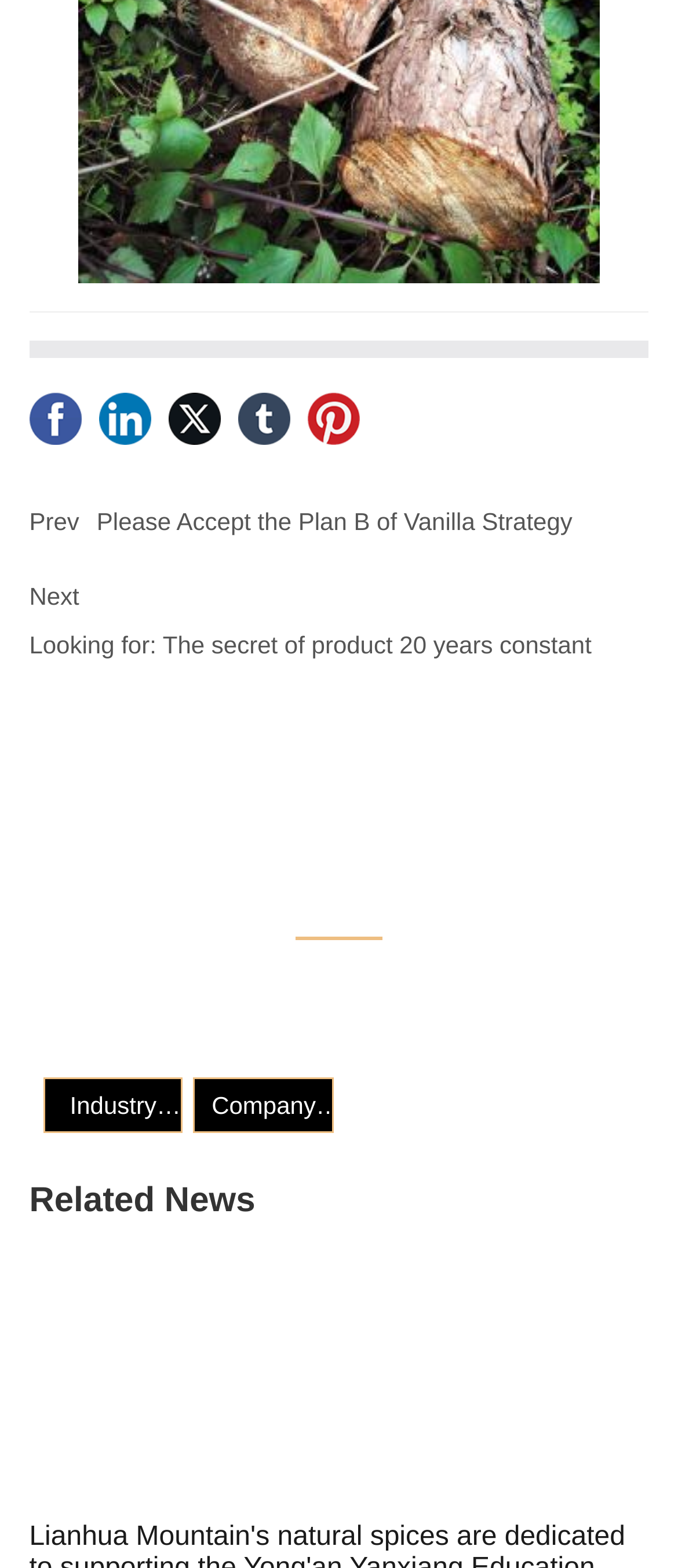Locate the bounding box of the UI element described by: "title="Pinterest"" in the given webpage screenshot.

[0.453, 0.25, 0.53, 0.283]